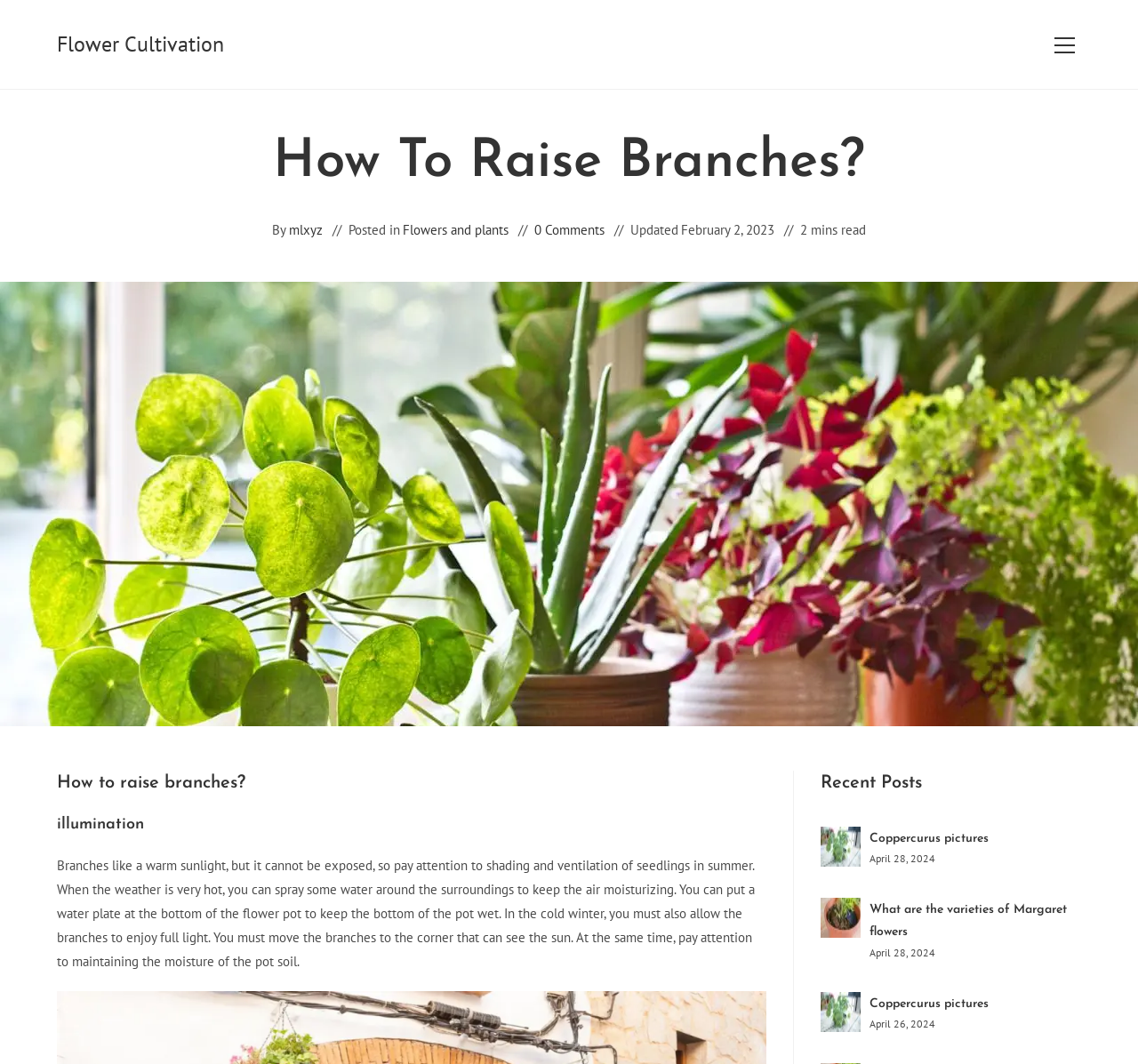Determine the bounding box coordinates for the HTML element mentioned in the following description: "View website Menu". The coordinates should be a list of four floats ranging from 0 to 1, represented as [left, top, right, bottom].

[0.92, 0.028, 0.95, 0.056]